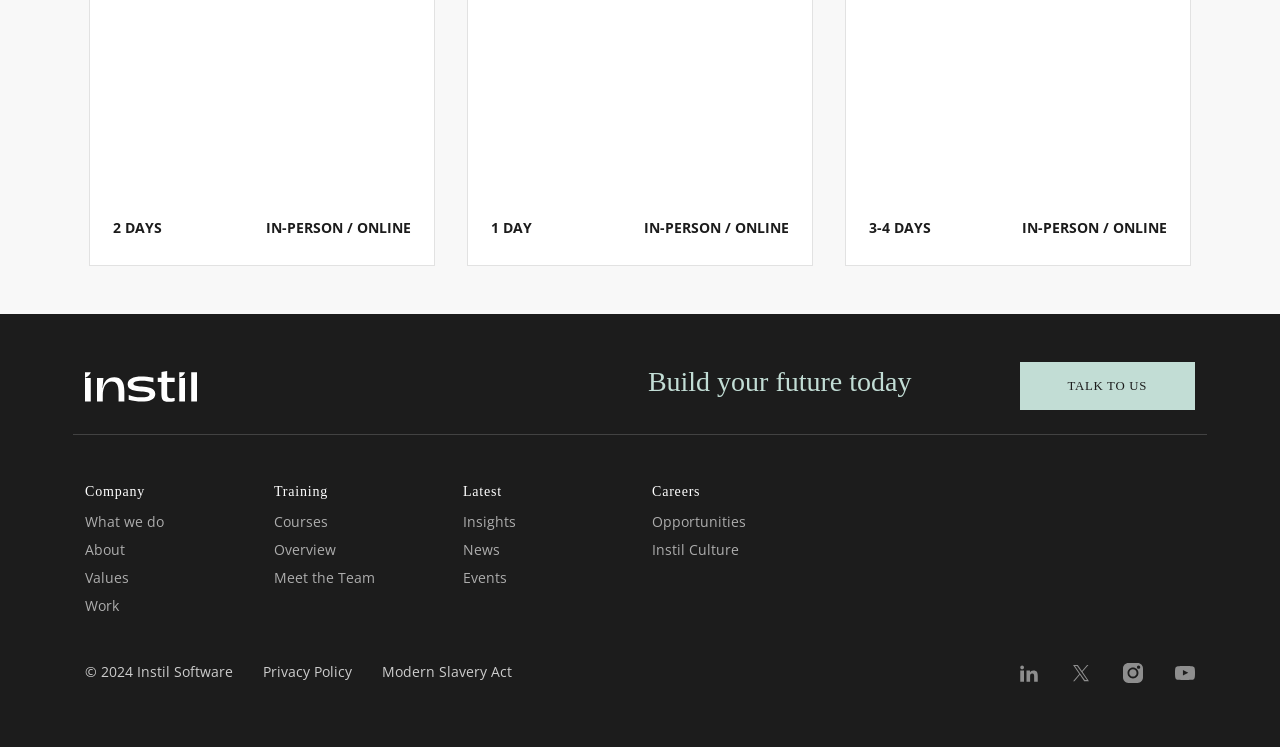Determine the bounding box coordinates for the UI element described. Format the coordinates as (top-left x, top-left y, bottom-right x, bottom-right y) and ensure all values are between 0 and 1. Element description: Opportunities

[0.509, 0.686, 0.583, 0.711]